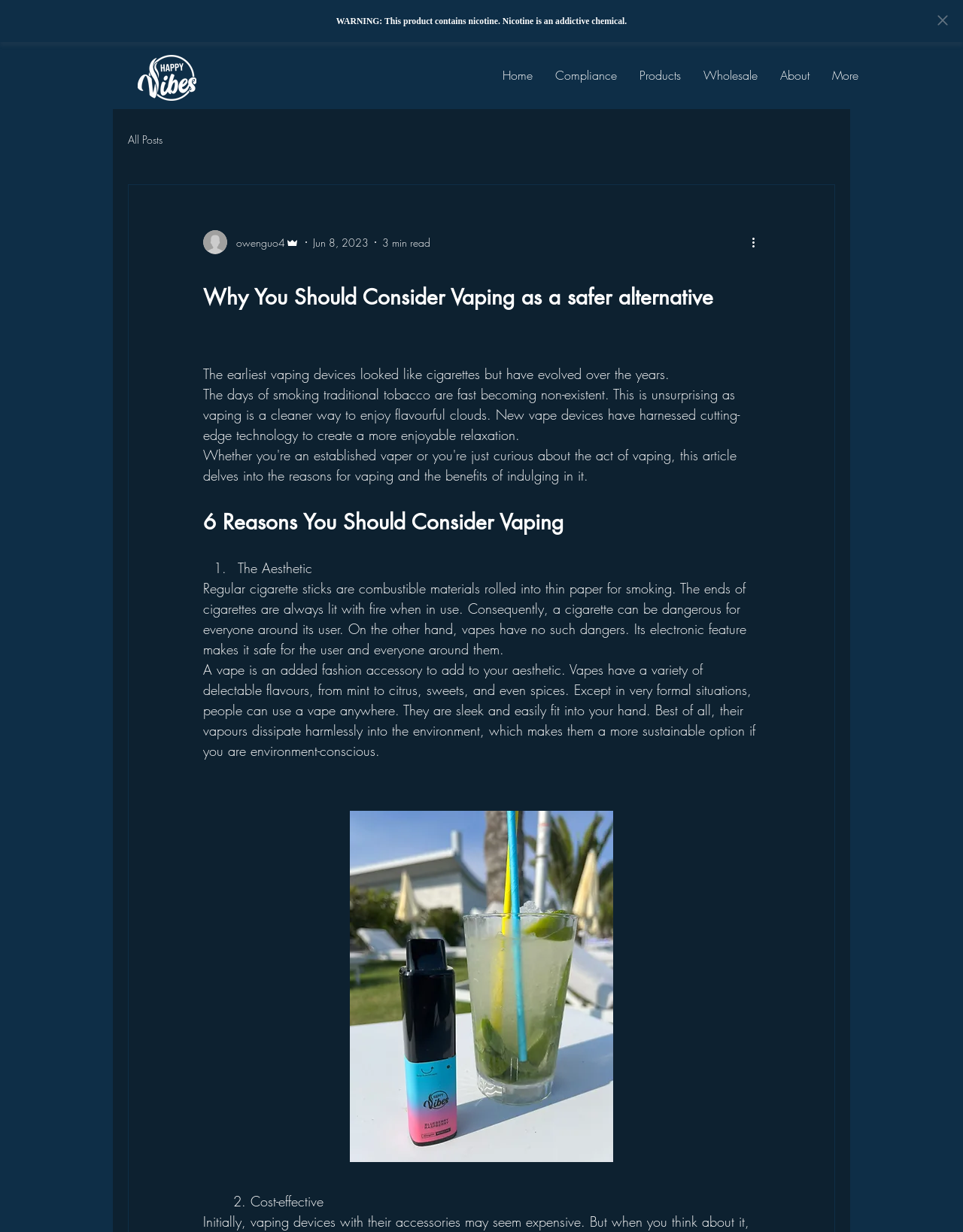Identify the bounding box coordinates of the part that should be clicked to carry out this instruction: "Read the blog post".

[0.211, 0.223, 0.789, 0.255]